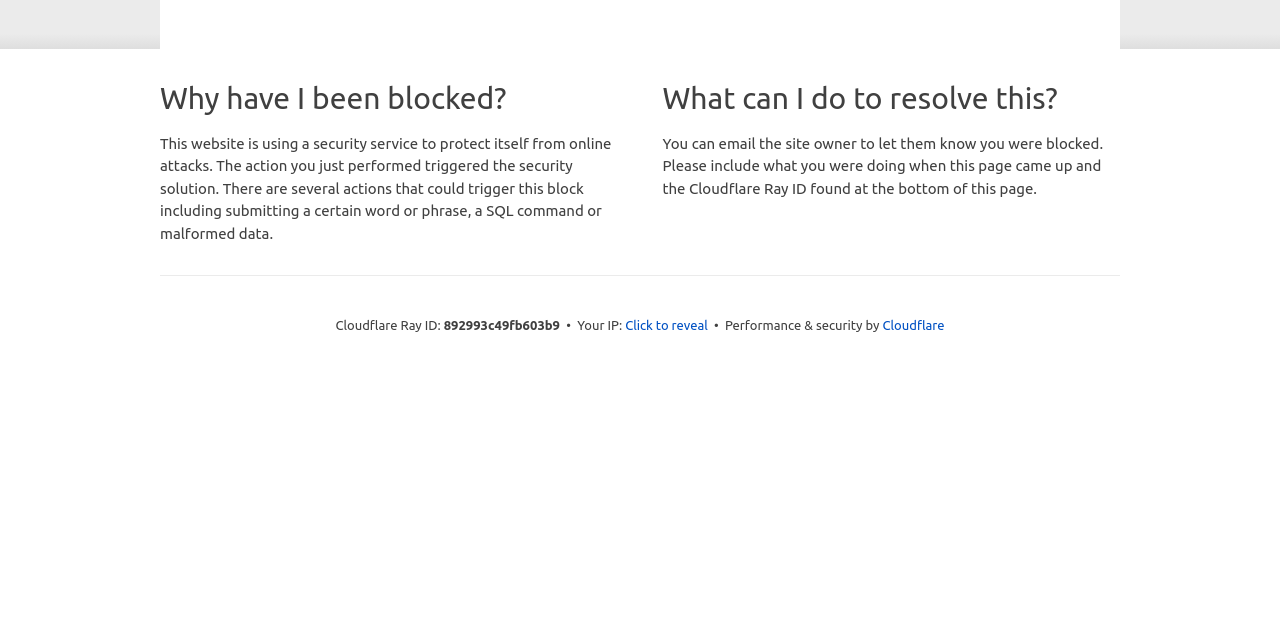Based on the description "Cloudflare", find the bounding box of the specified UI element.

[0.689, 0.498, 0.738, 0.52]